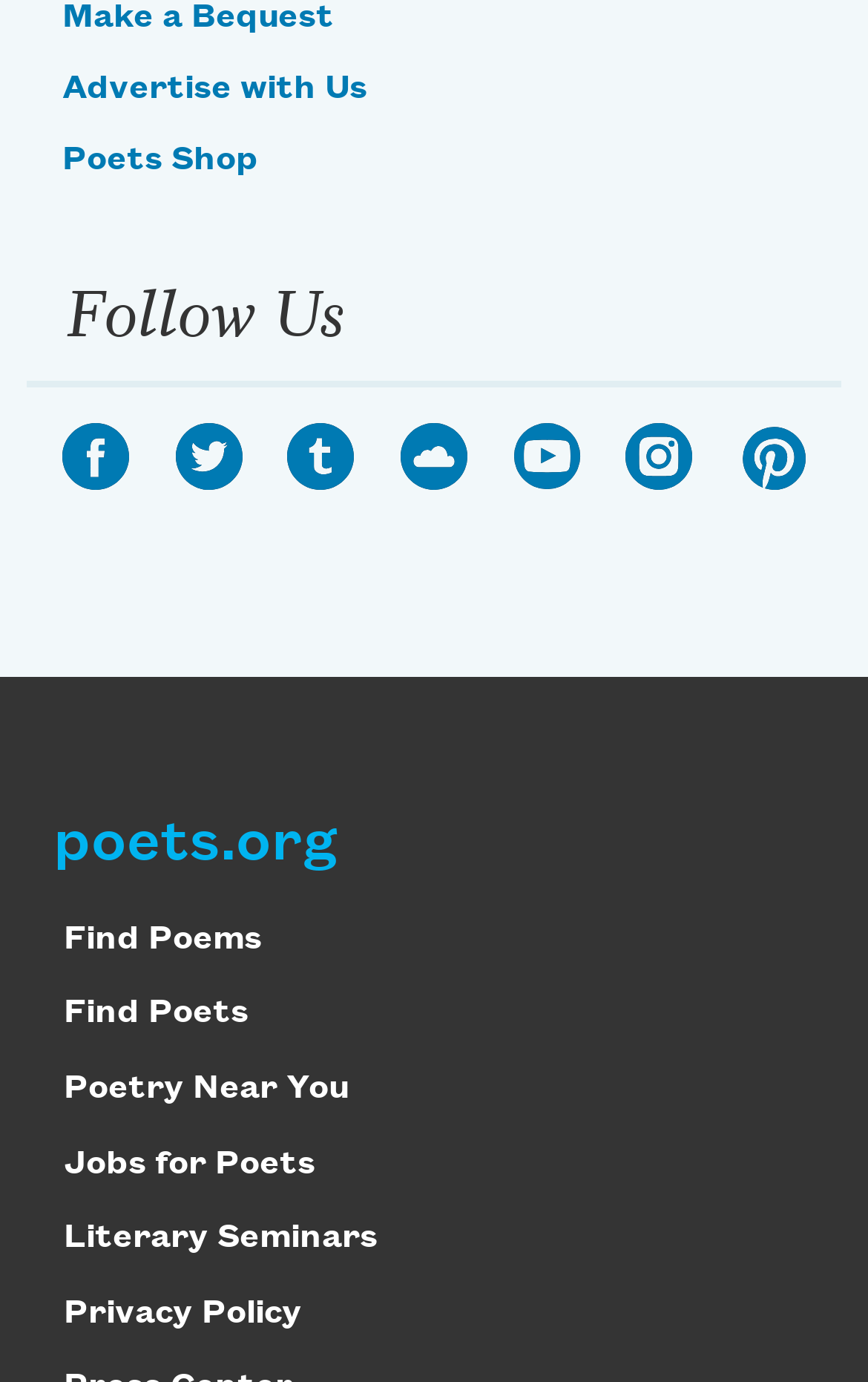Provide a one-word or short-phrase response to the question:
What is the name of the website?

poets.org